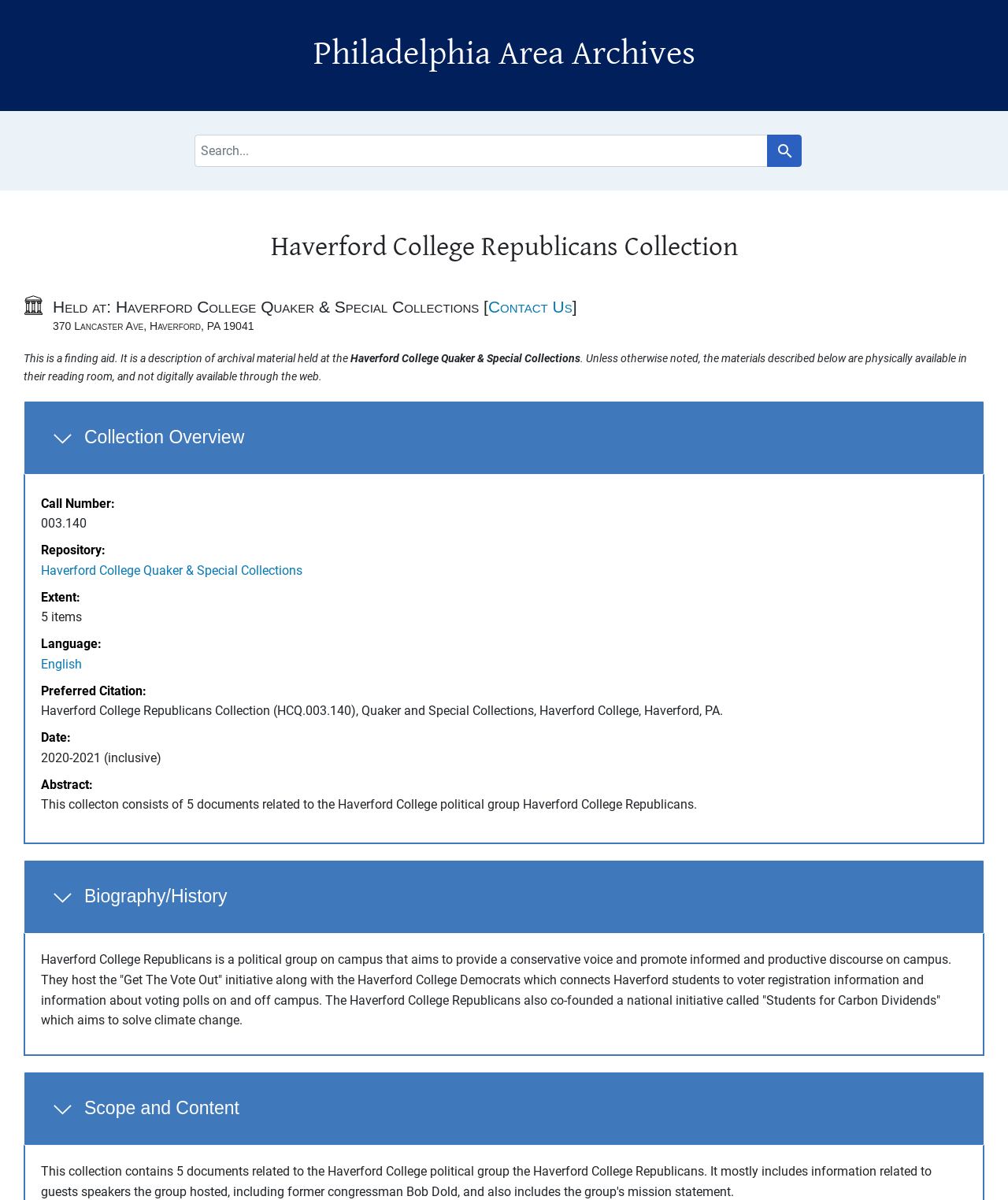How many items are in the collection?
Please give a detailed and thorough answer to the question, covering all relevant points.

I found the answer by looking at the description list detail '5 items' which is located under the 'Extent' term, indicating the number of items in the collection.